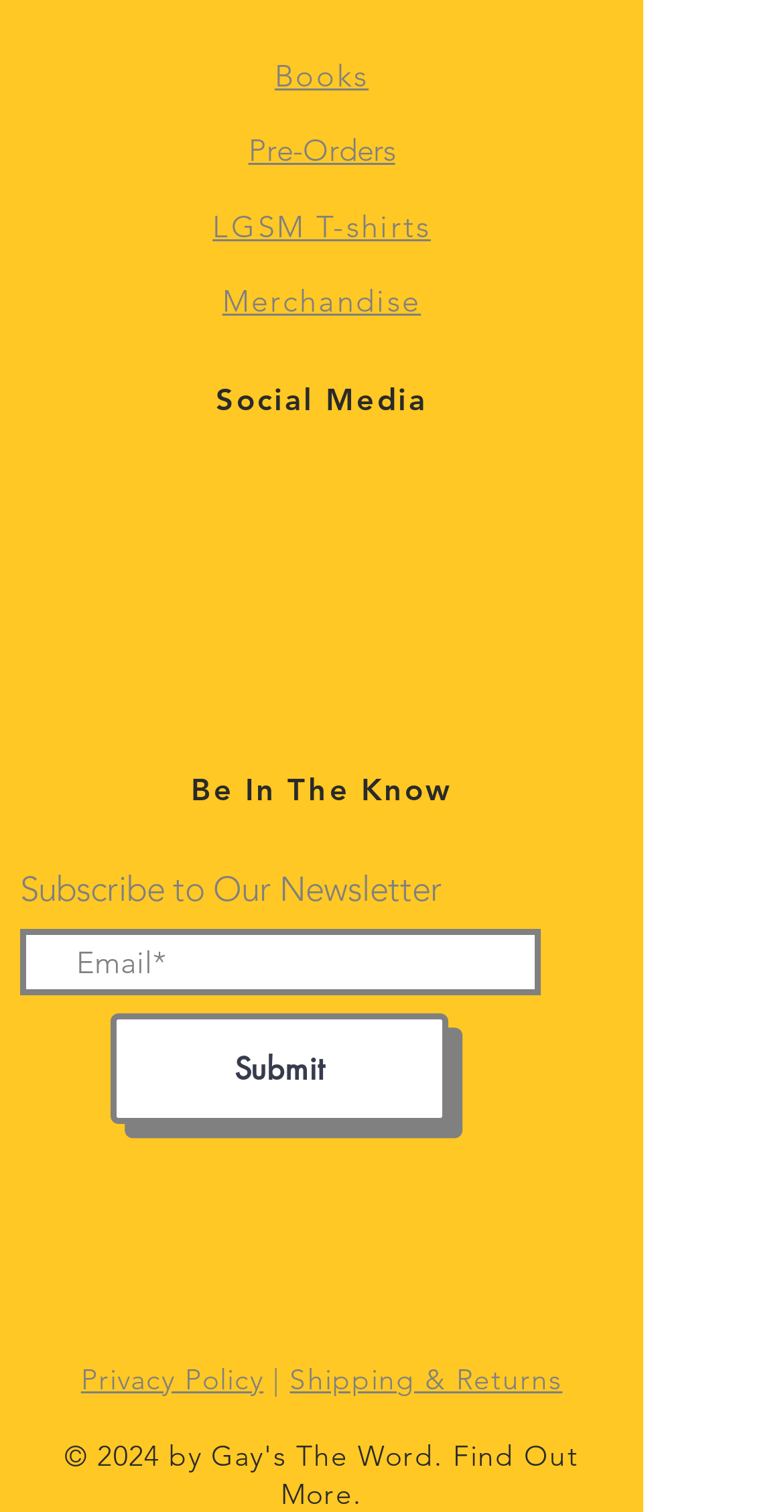Extract the bounding box coordinates of the UI element described: "Pre-Orders". Provide the coordinates in the format [left, top, right, bottom] with values ranging from 0 to 1.

[0.317, 0.086, 0.504, 0.112]